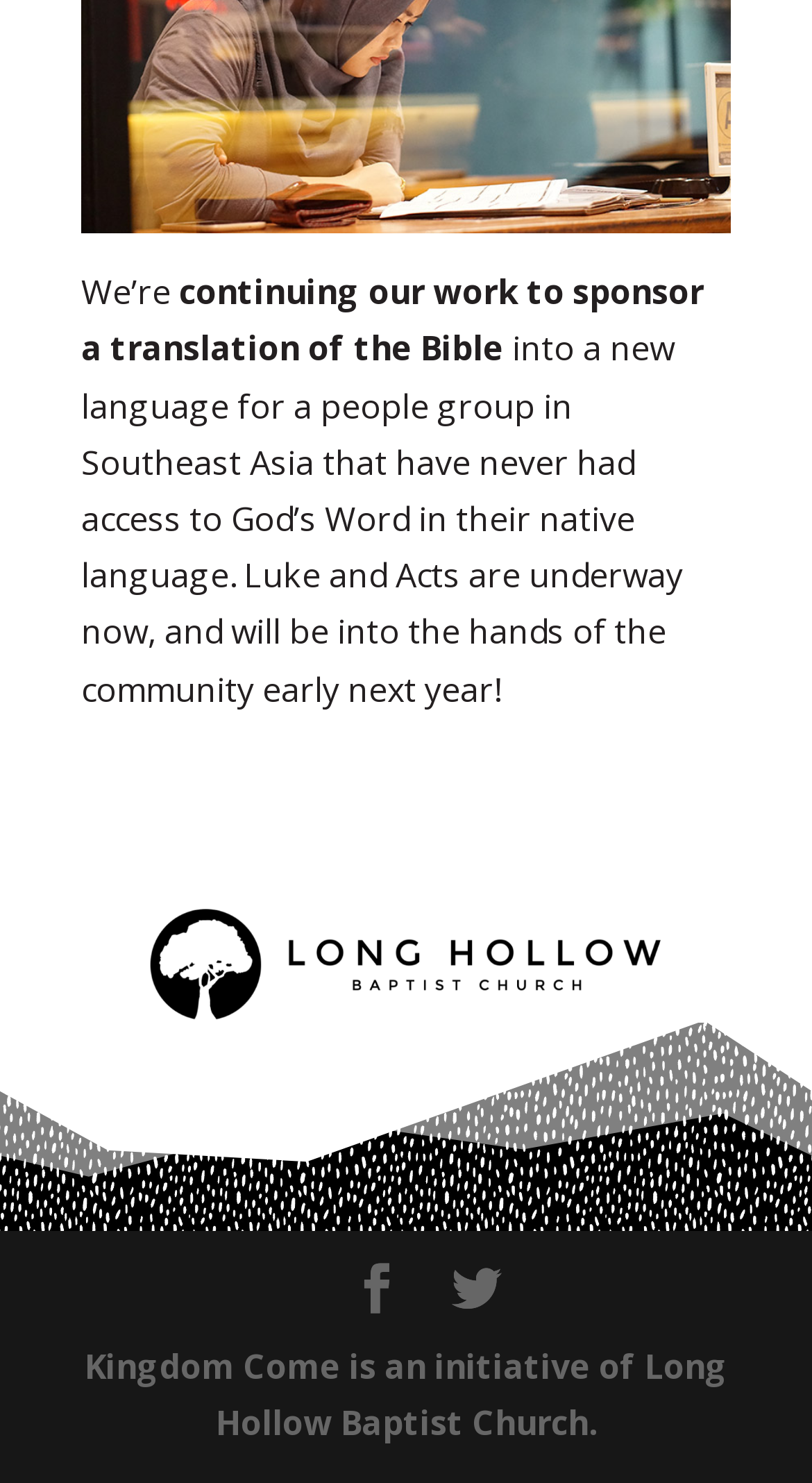How many social media links are at the bottom of the page?
Please give a detailed and elaborate explanation in response to the question.

I found the answer by looking at the links at the bottom of the page and counting them. There are two links, '' and '', which are likely social media links.